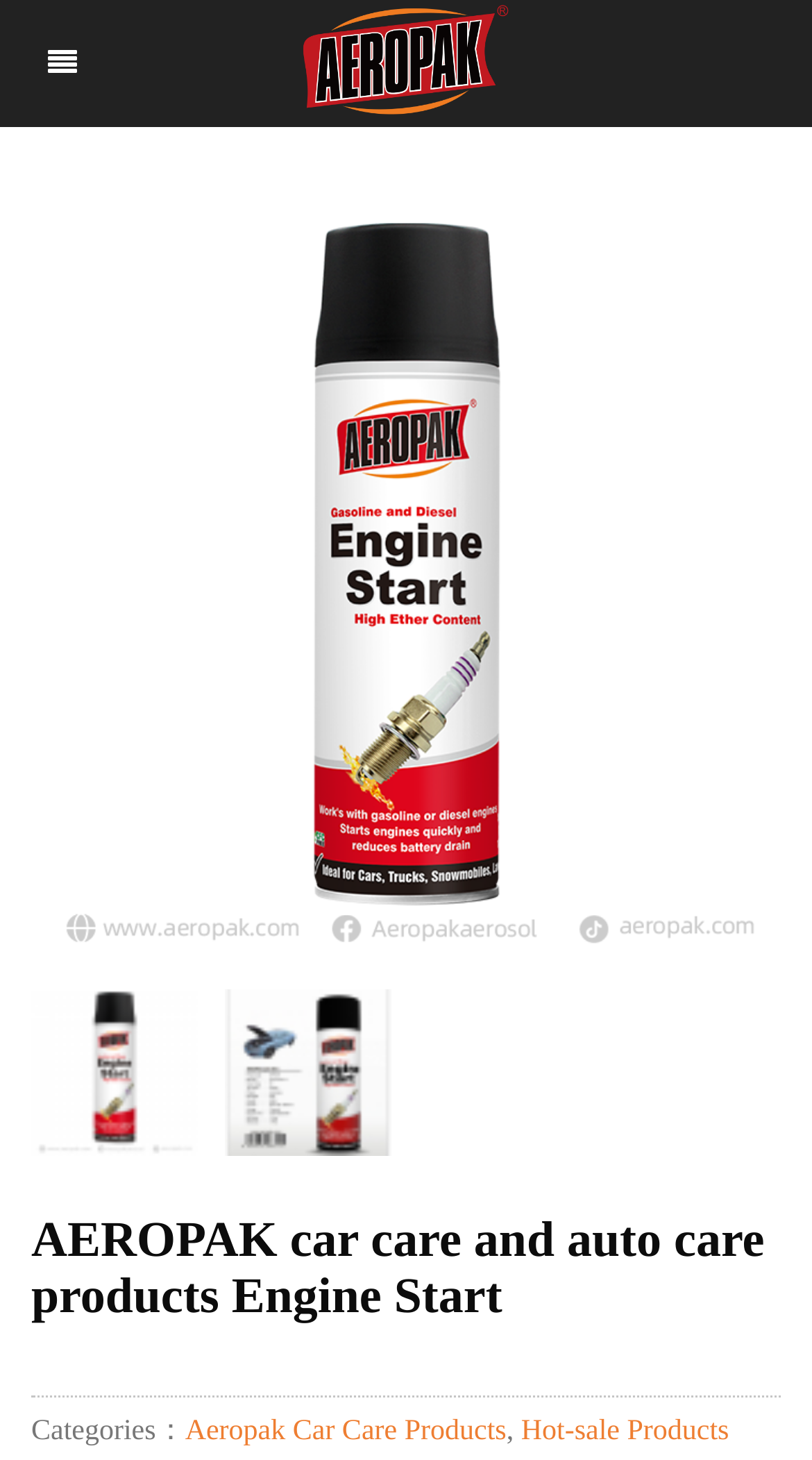Based on the element description title="APK-8311", identify the bounding box coordinates for the UI element. The coordinates should be in the format (top-left x, top-left y, bottom-right x, bottom-right y) and within the 0 to 1 range.

[0.038, 0.678, 0.243, 0.791]